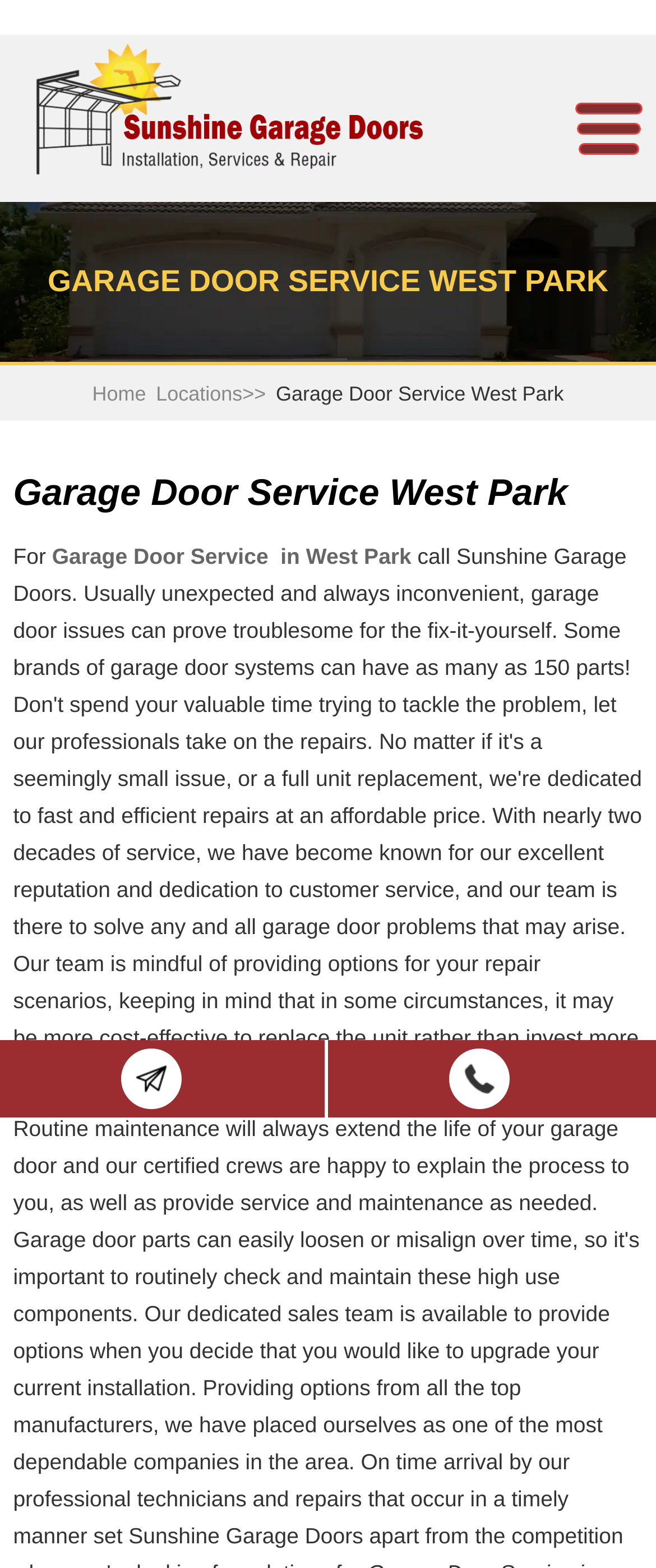Given the element description: "Locations>>", predict the bounding box coordinates of this UI element. The coordinates must be four float numbers between 0 and 1, given as [left, top, right, bottom].

[0.238, 0.244, 0.411, 0.259]